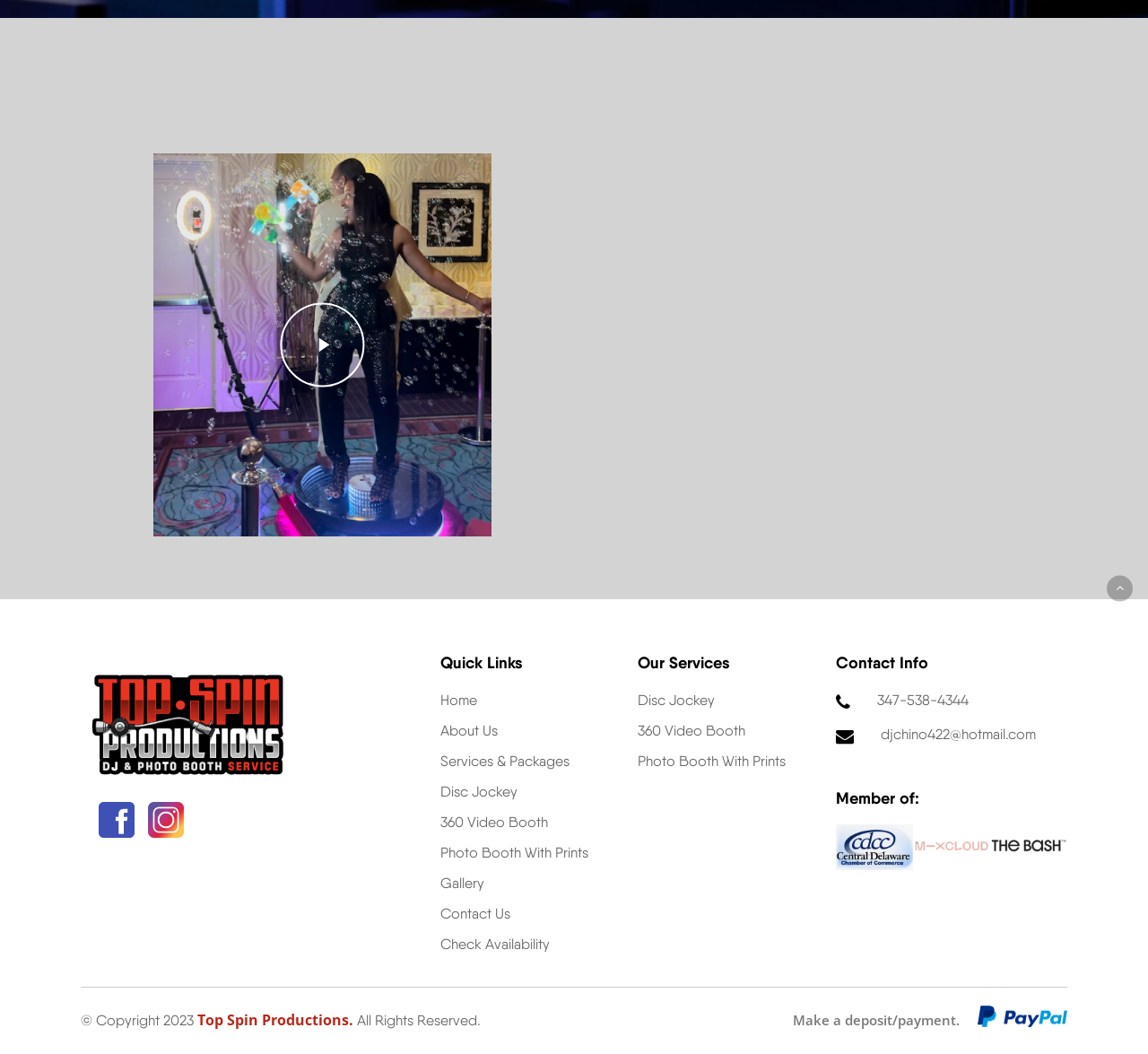Extract the bounding box for the UI element that matches this description: "parent_node: 360 Video Booth".

[0.964, 0.546, 0.987, 0.571]